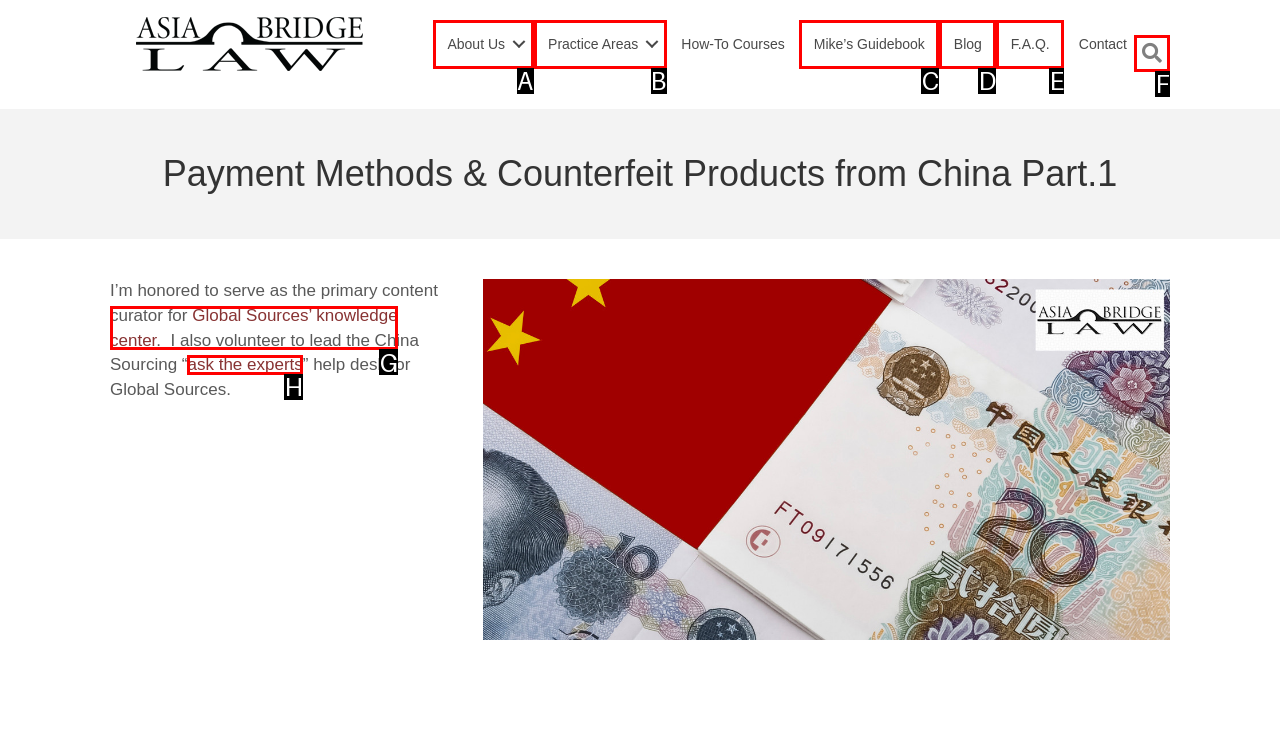Select the letter associated with the UI element you need to click to perform the following action: Search for something
Reply with the correct letter from the options provided.

F